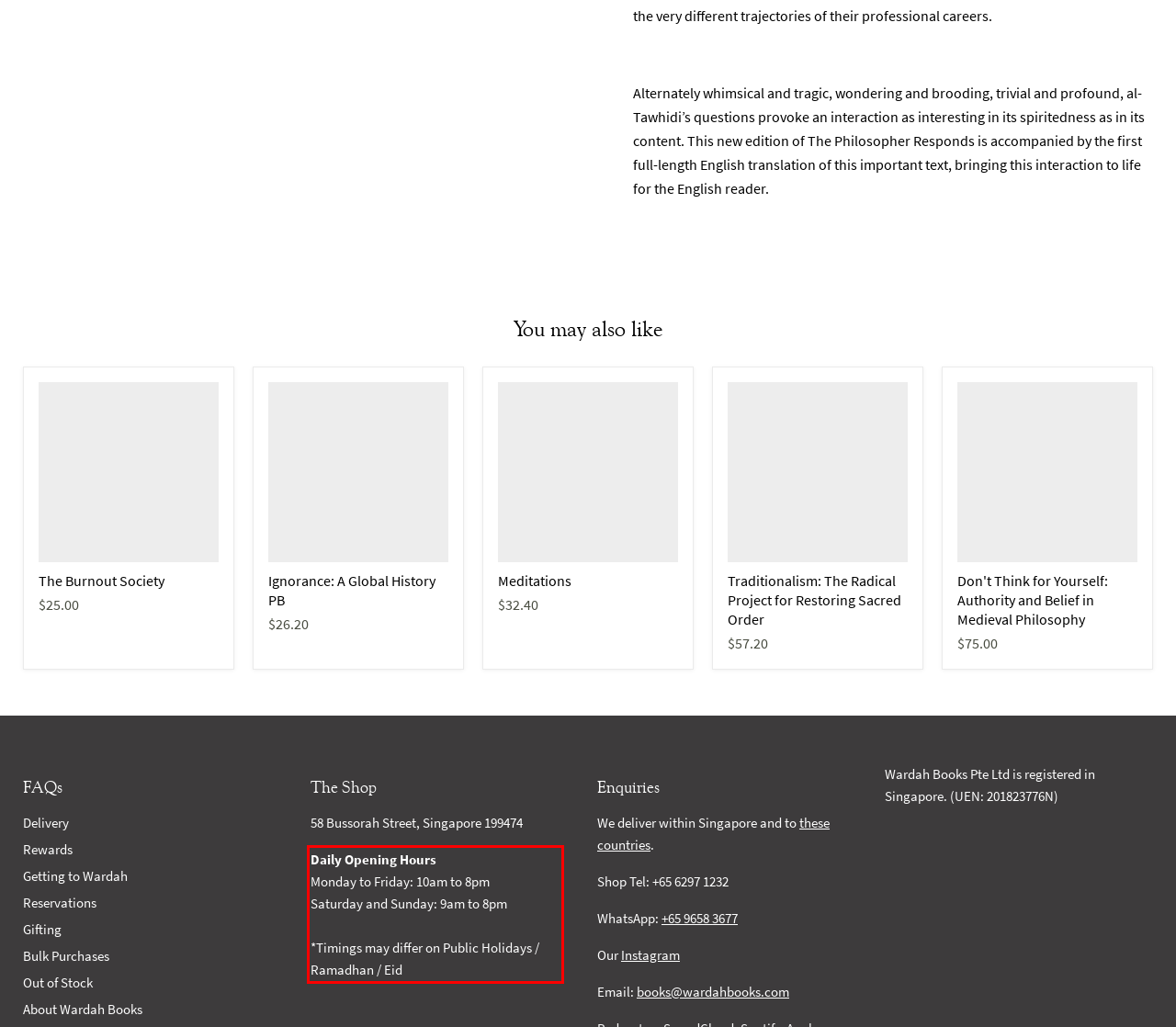Analyze the screenshot of the webpage and extract the text from the UI element that is inside the red bounding box.

Daily Opening Hours Monday to Friday: 10am to 8pm Saturday and Sunday: 9am to 8pm *Timings may differ on Public Holidays / Ramadhan / Eid